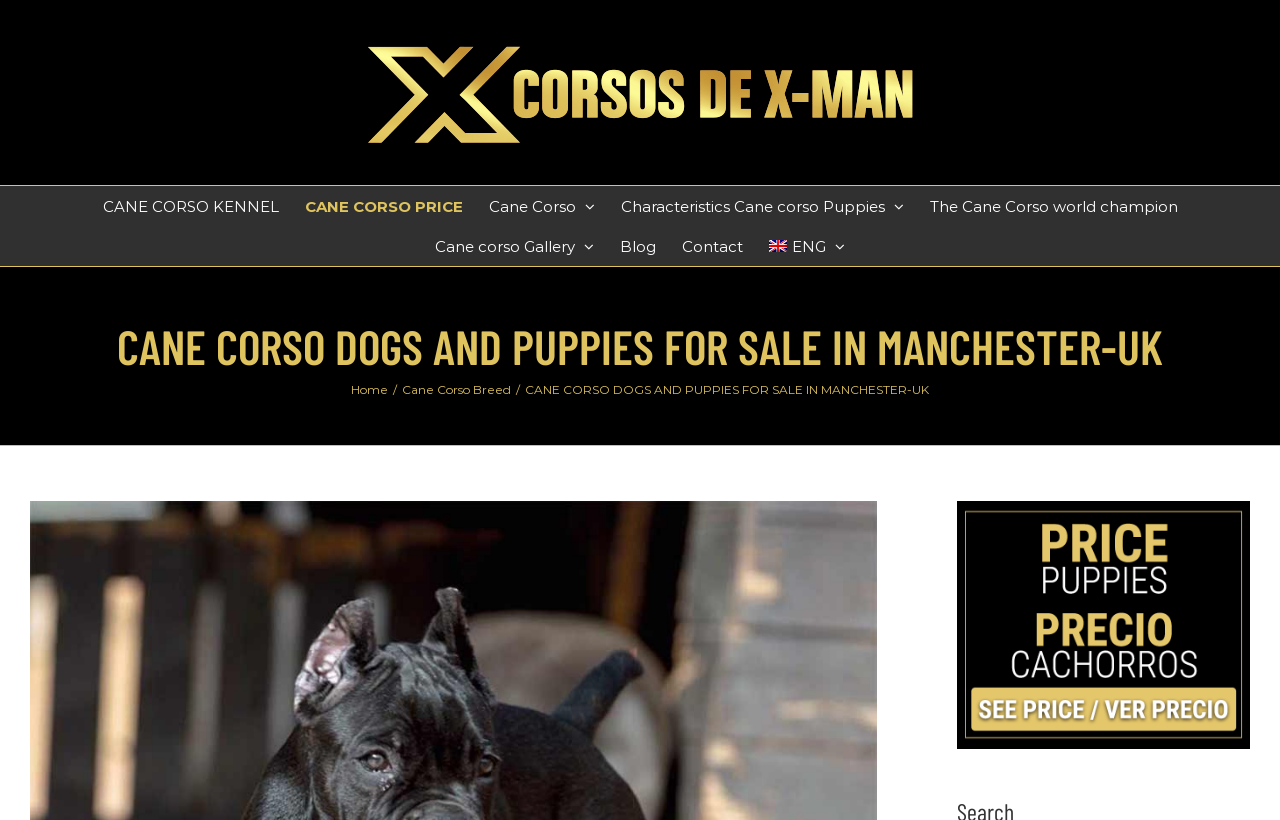Please specify the bounding box coordinates of the element that should be clicked to execute the given instruction: 'Go to CANE CORSO KENNEL'. Ensure the coordinates are four float numbers between 0 and 1, expressed as [left, top, right, bottom].

[0.07, 0.227, 0.228, 0.276]